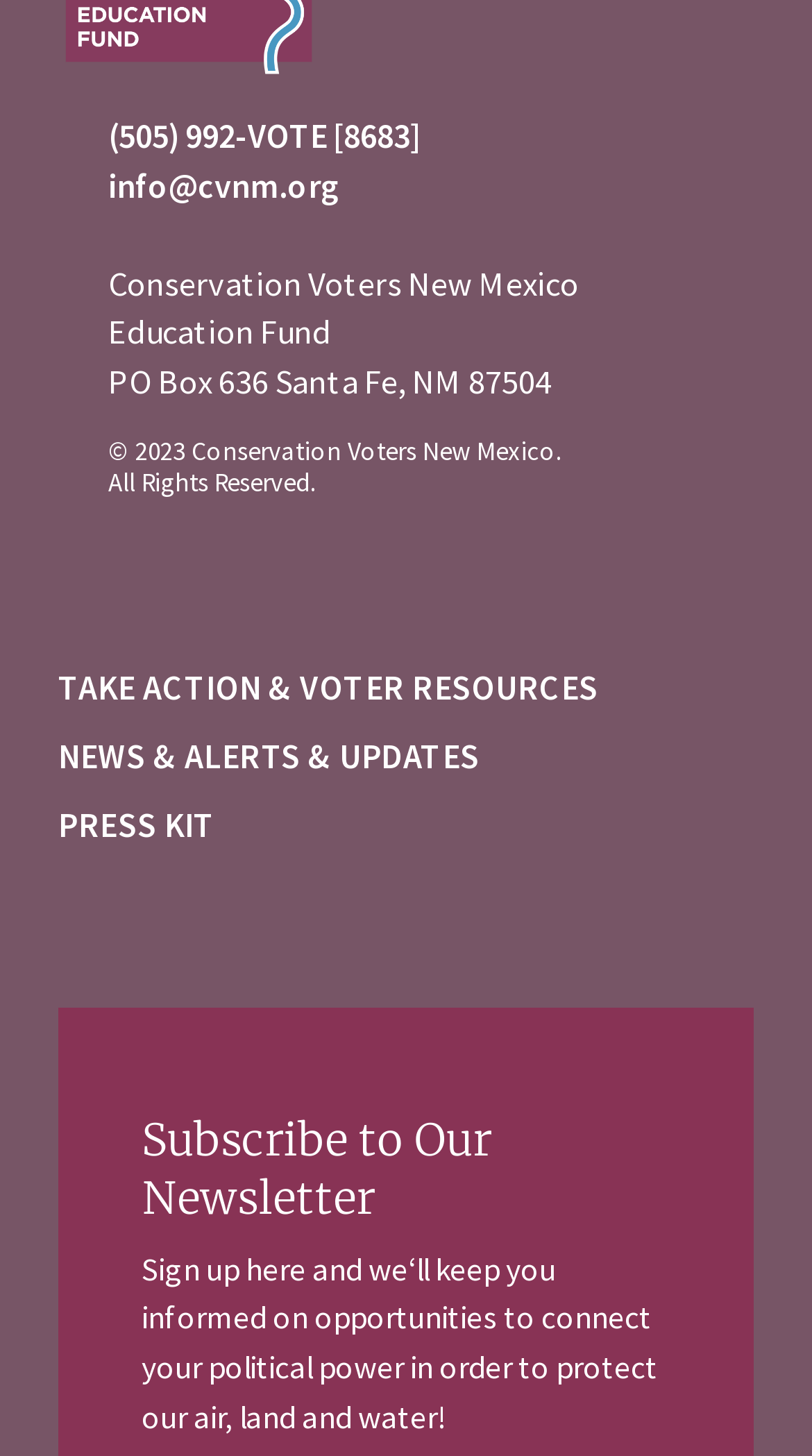Please determine the bounding box coordinates for the UI element described here. Use the format (top-left x, top-left y, bottom-right x, bottom-right y) with values bounded between 0 and 1: aria-label="Share on linkedin"

None